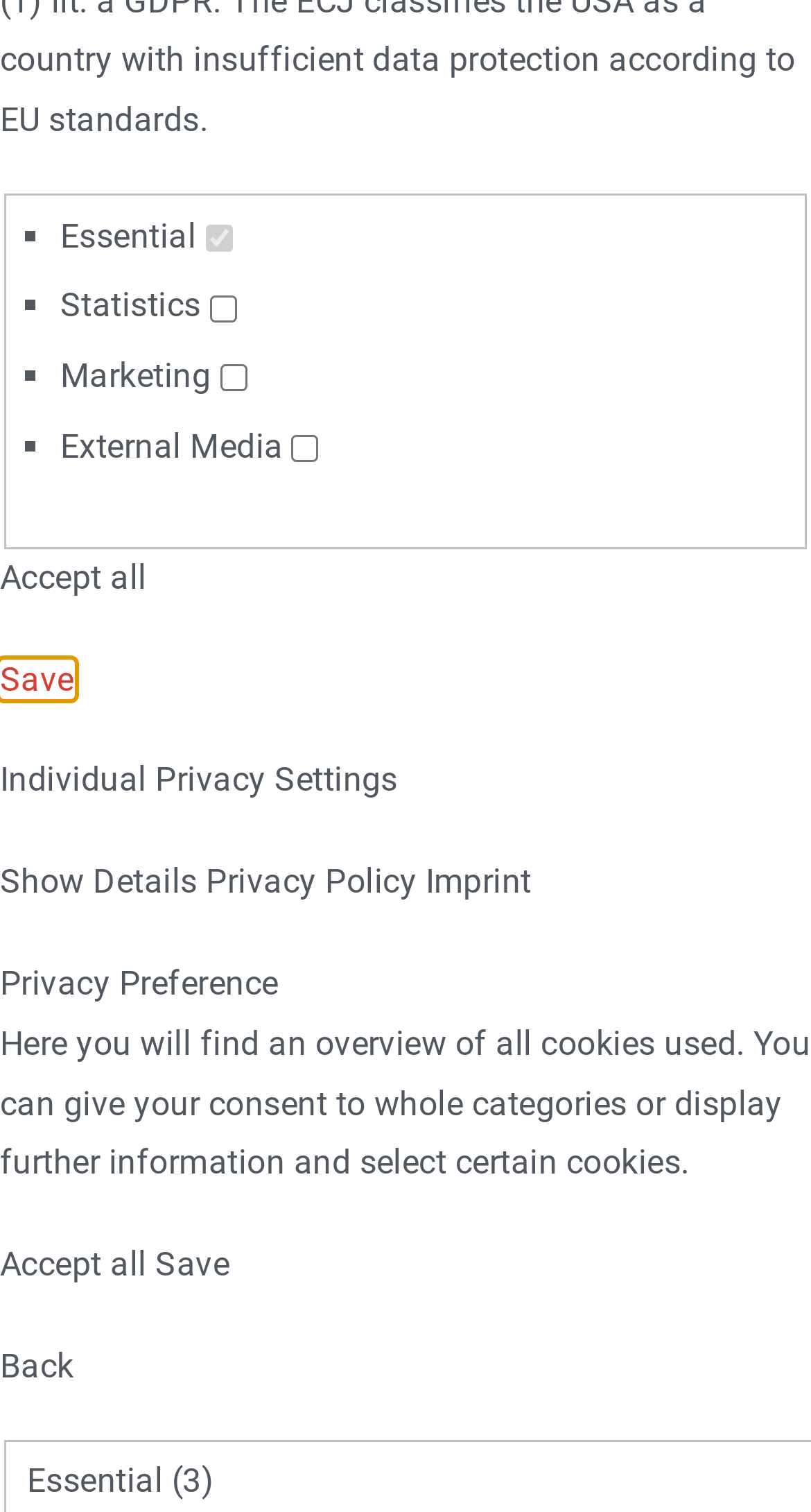How many categories of privacy settings are there?
Respond with a short answer, either a single word or a phrase, based on the image.

4